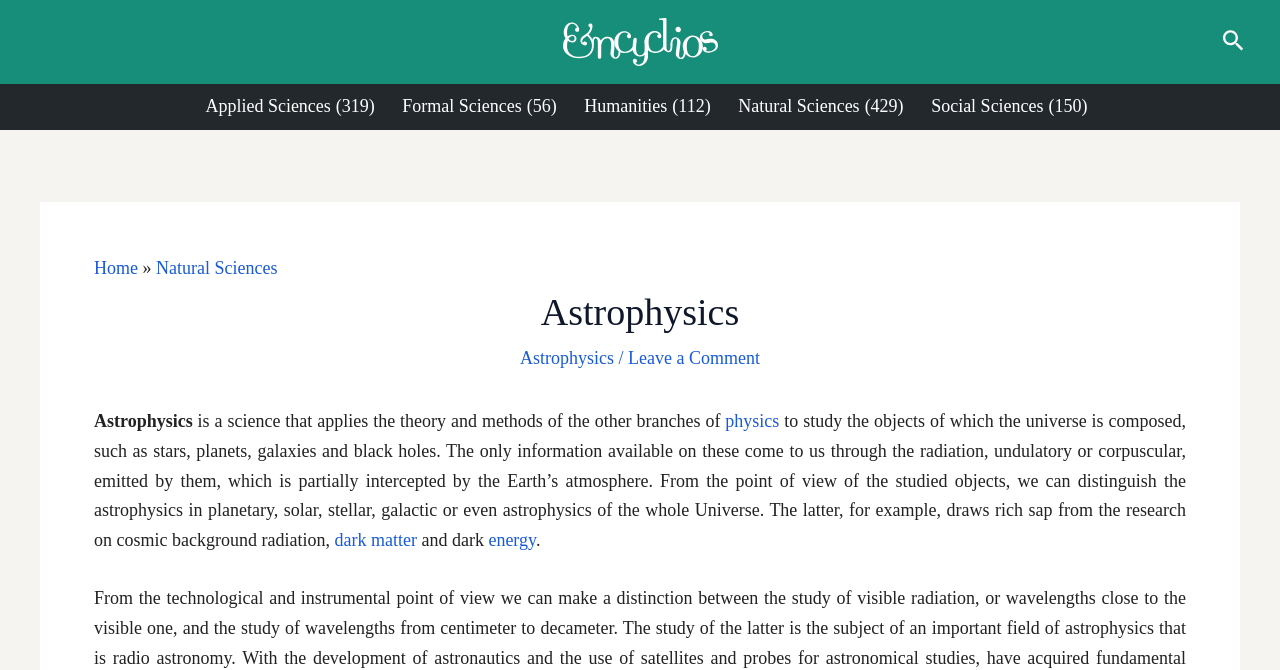Using the description "aria-label="Search icon link"", locate and provide the bounding box of the UI element.

[0.955, 0.05, 0.973, 0.087]